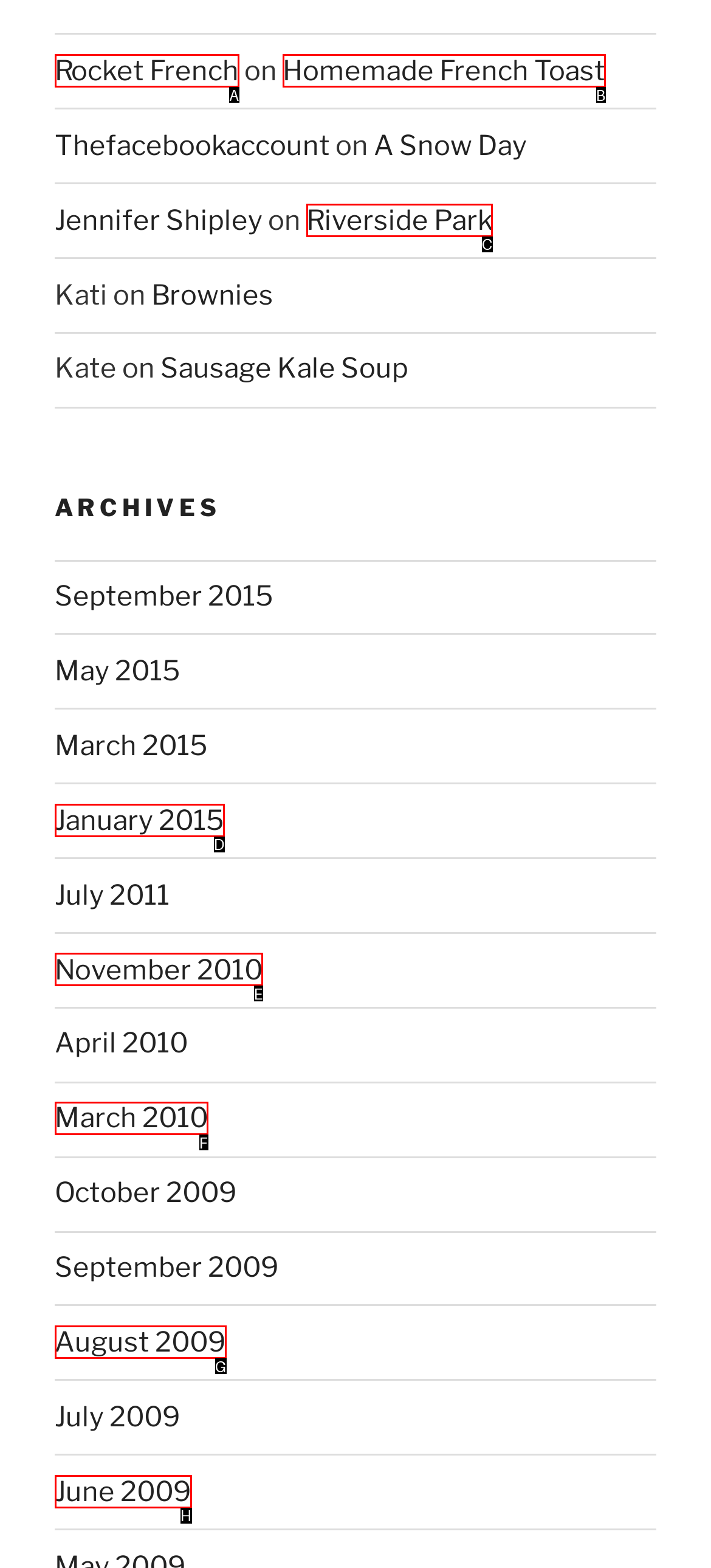Find the HTML element that suits the description: Homemade French Toast
Indicate your answer with the letter of the matching option from the choices provided.

B